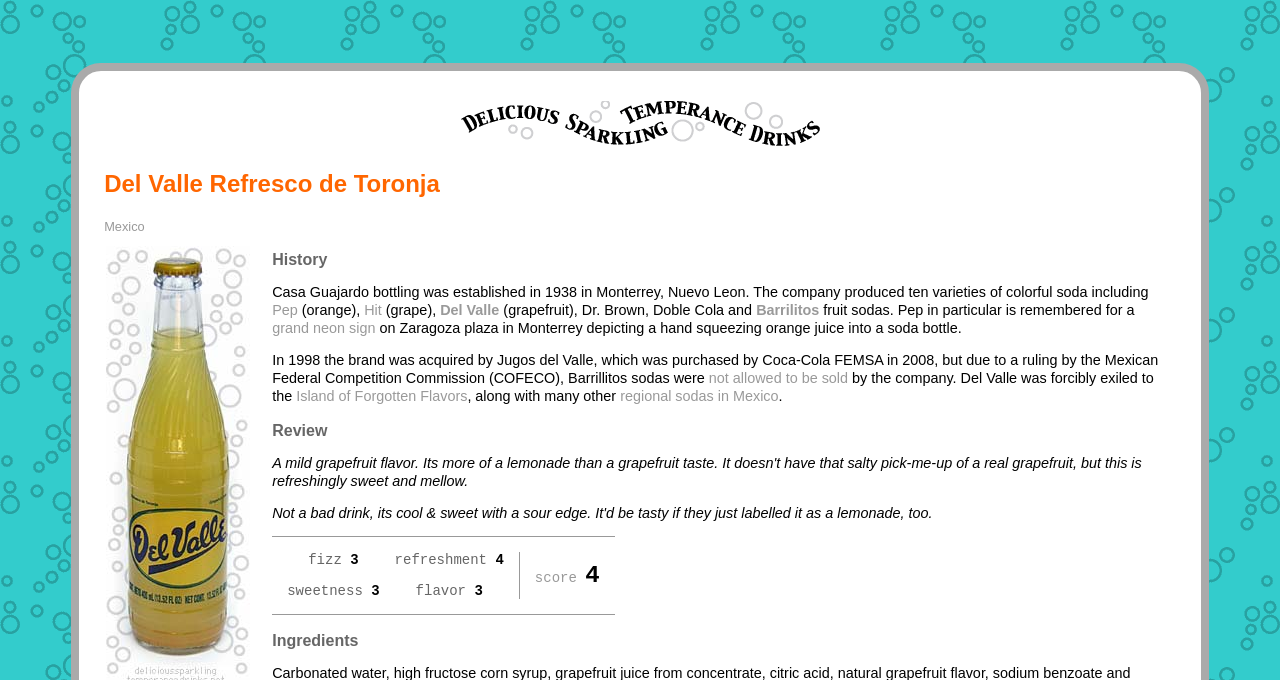How many links are under the 'Mexico' link?
From the screenshot, provide a brief answer in one word or phrase.

7